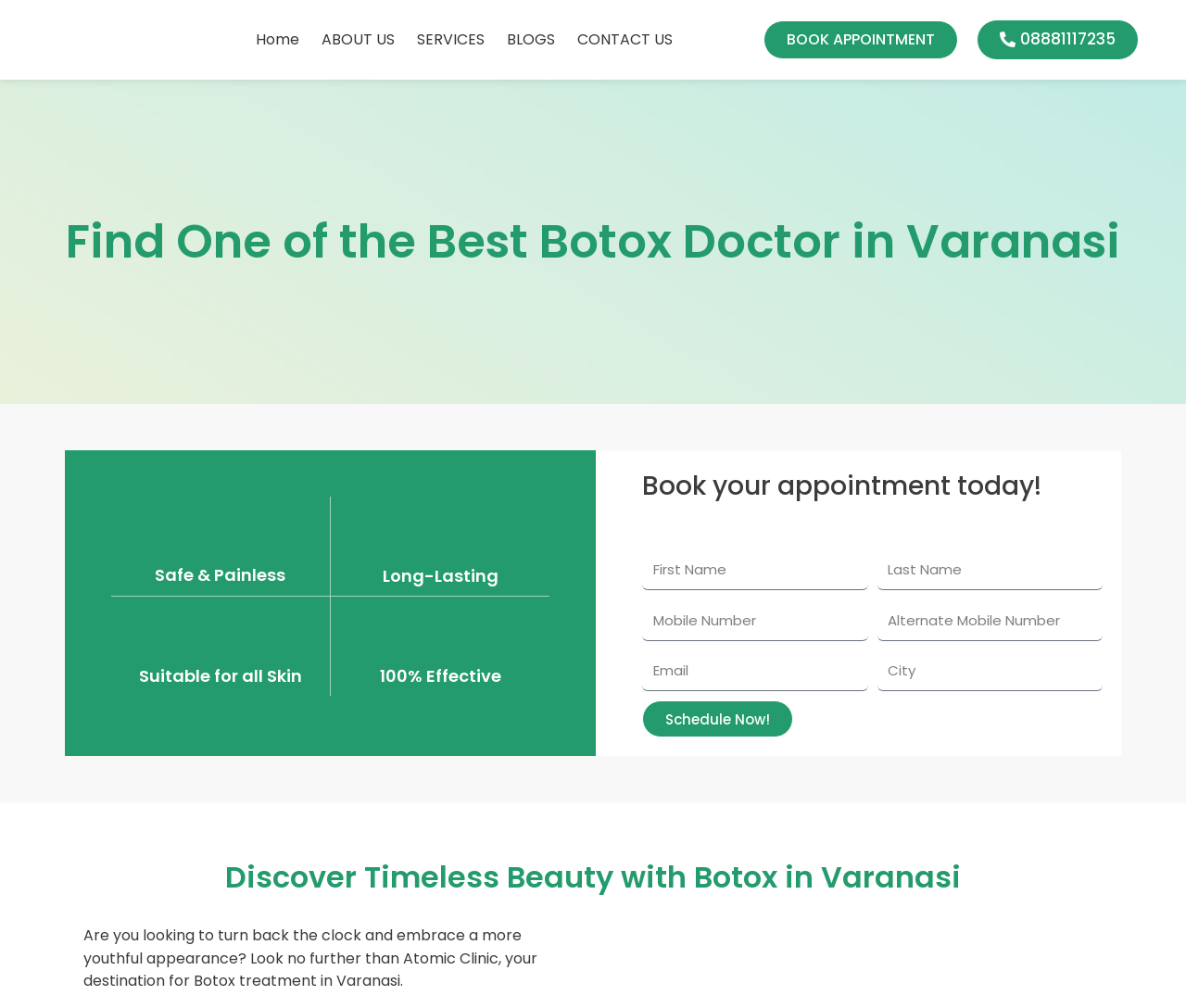Please determine the bounding box coordinates for the element that should be clicked to follow these instructions: "Click the 'Schedule Now!' button".

[0.542, 0.695, 0.669, 0.732]